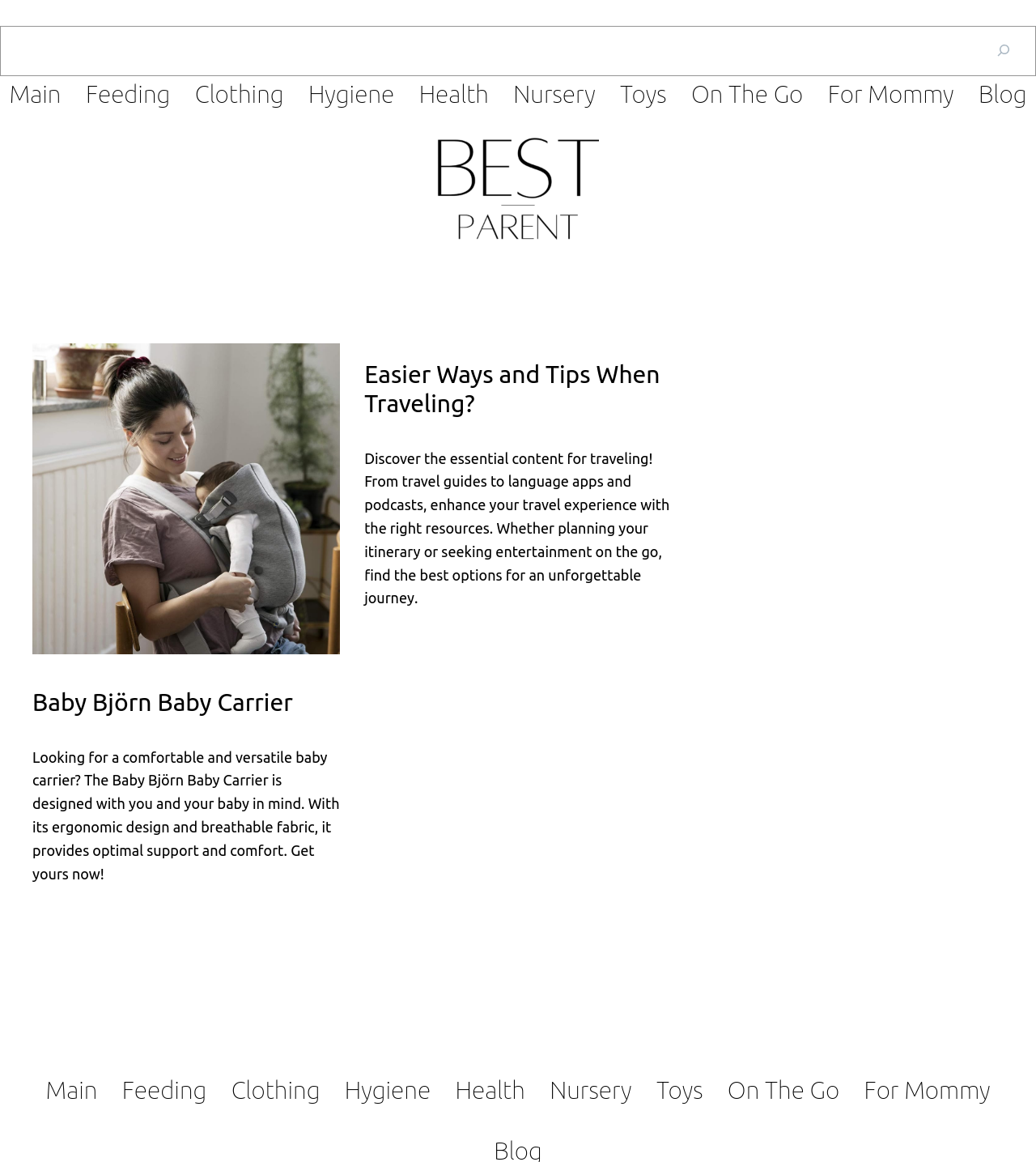Can you find the bounding box coordinates for the UI element given this description: "Contact Us"? Provide the coordinates as four float numbers between 0 and 1: [left, top, right, bottom].

None